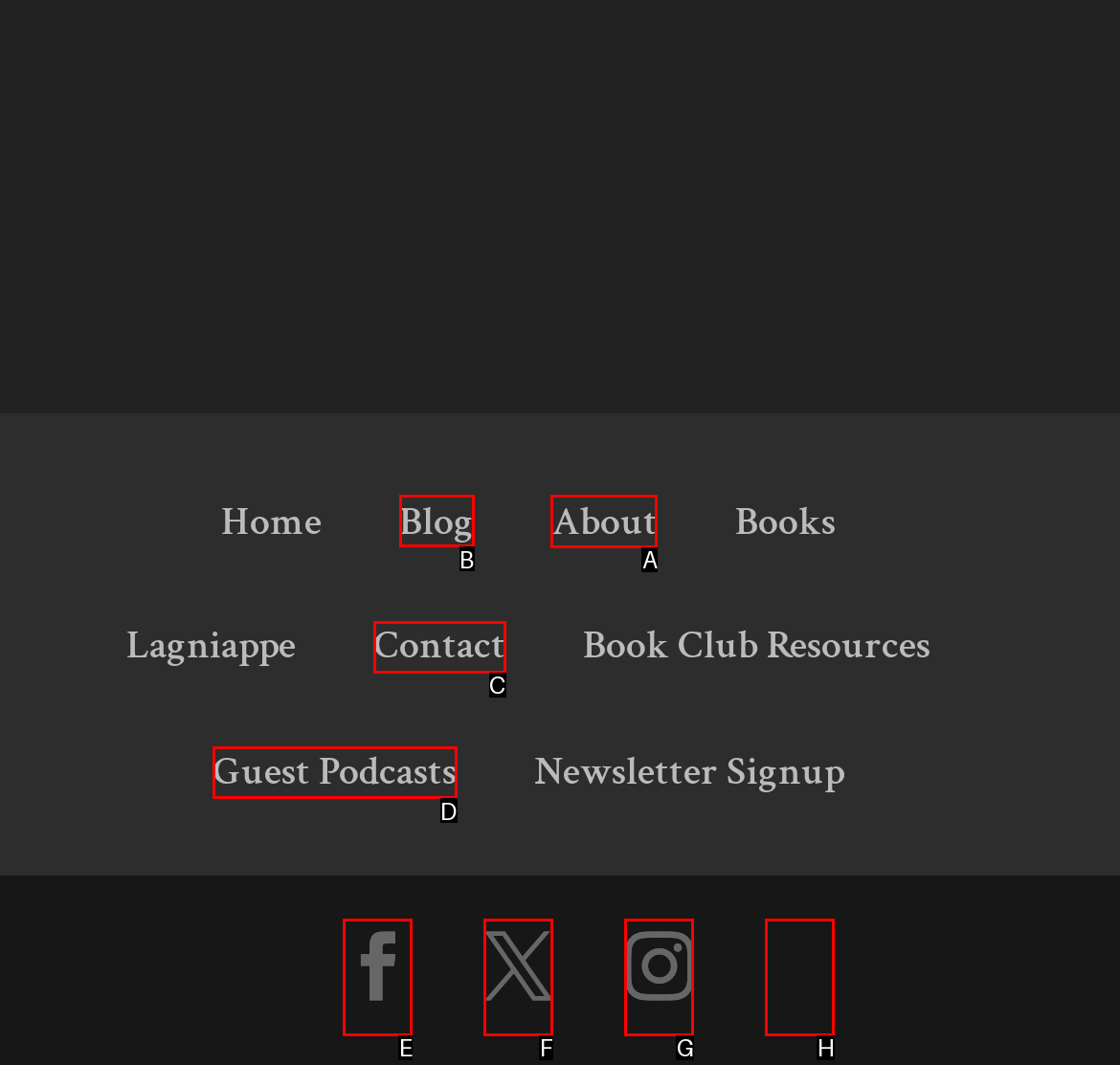Determine which option you need to click to execute the following task: learn about the author. Provide your answer as a single letter.

A